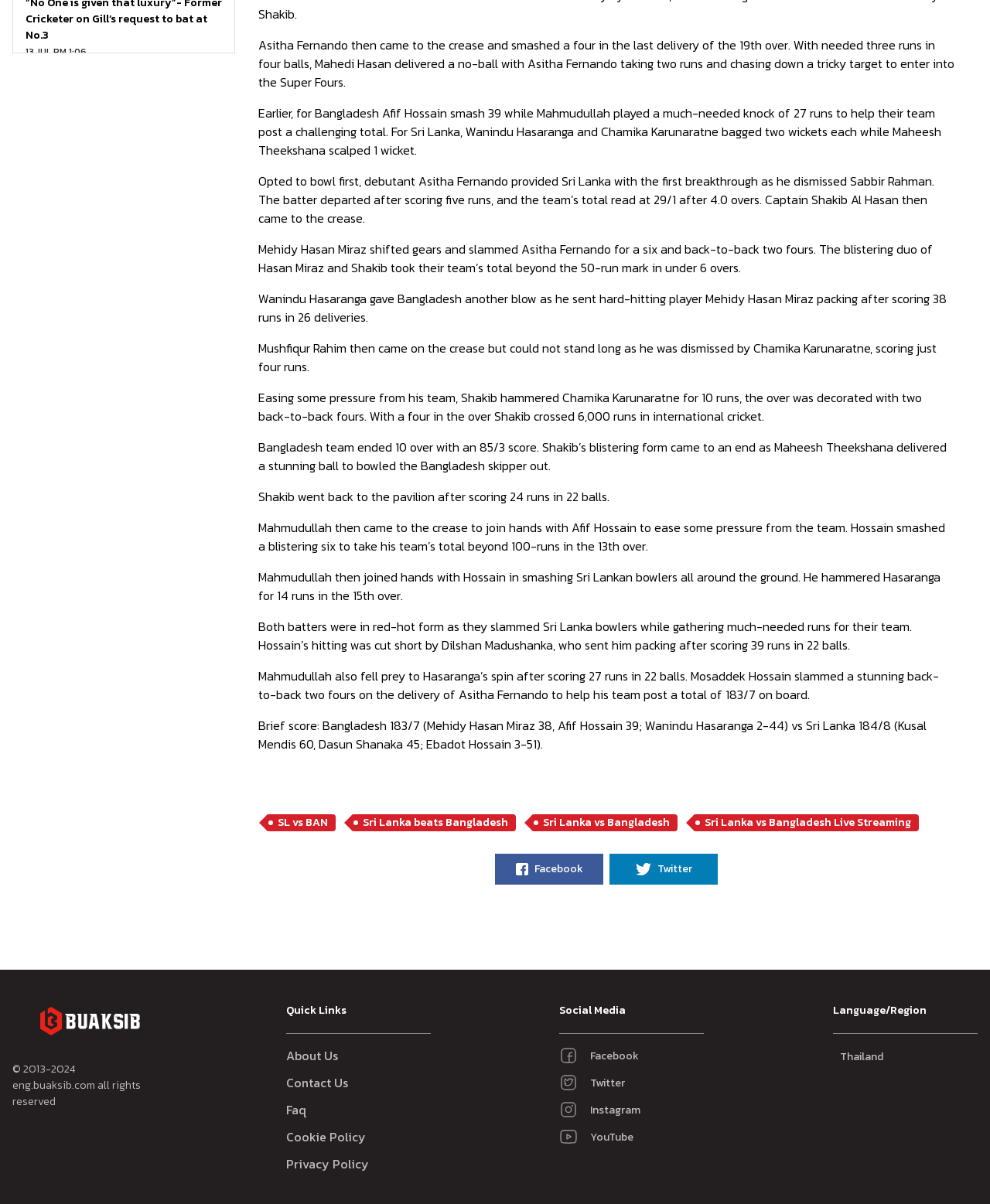Provide a brief response using a word or short phrase to this question:
How many social media platforms are listed?

4